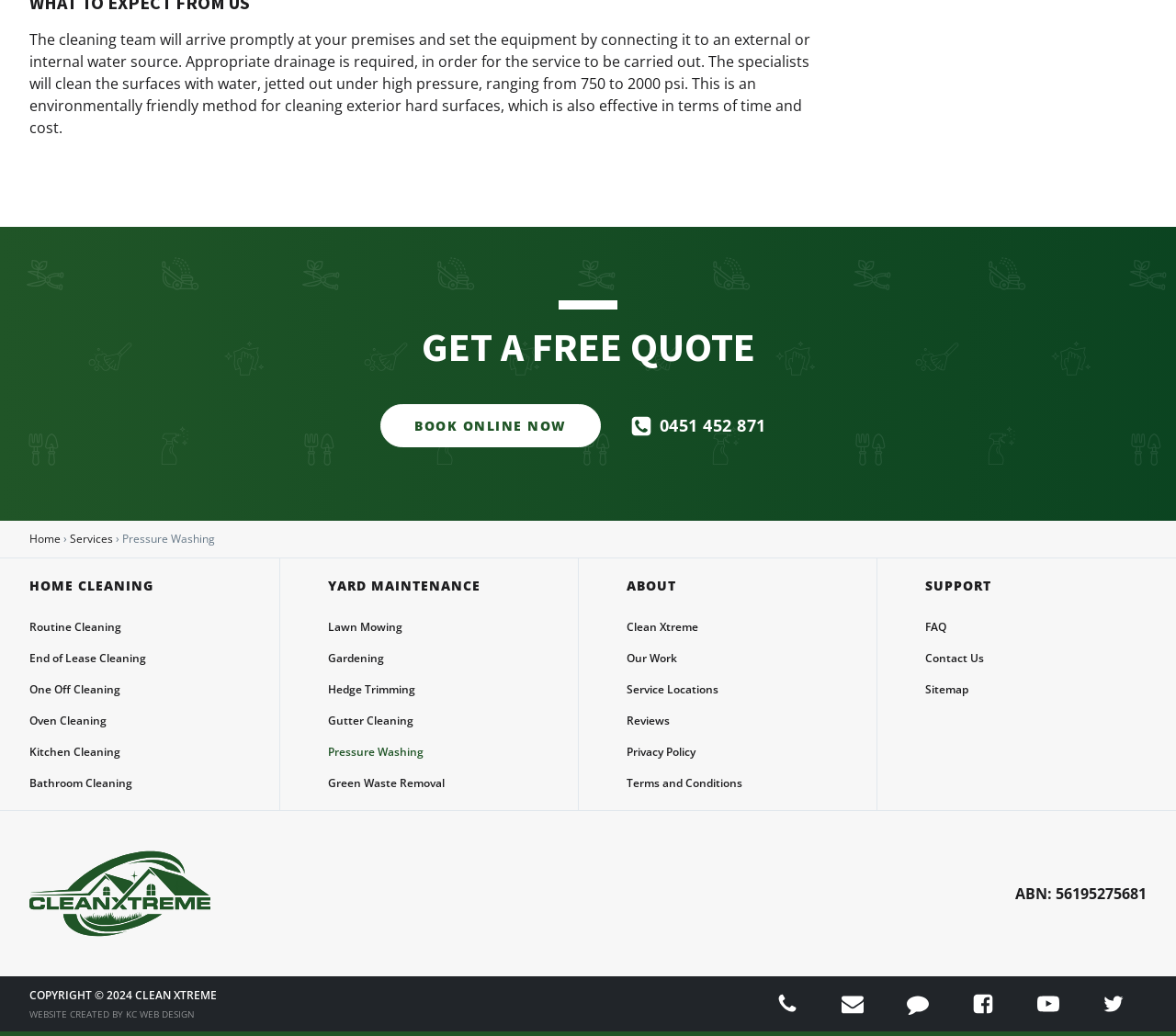Locate the bounding box coordinates of the item that should be clicked to fulfill the instruction: "Click on the HOME link".

None